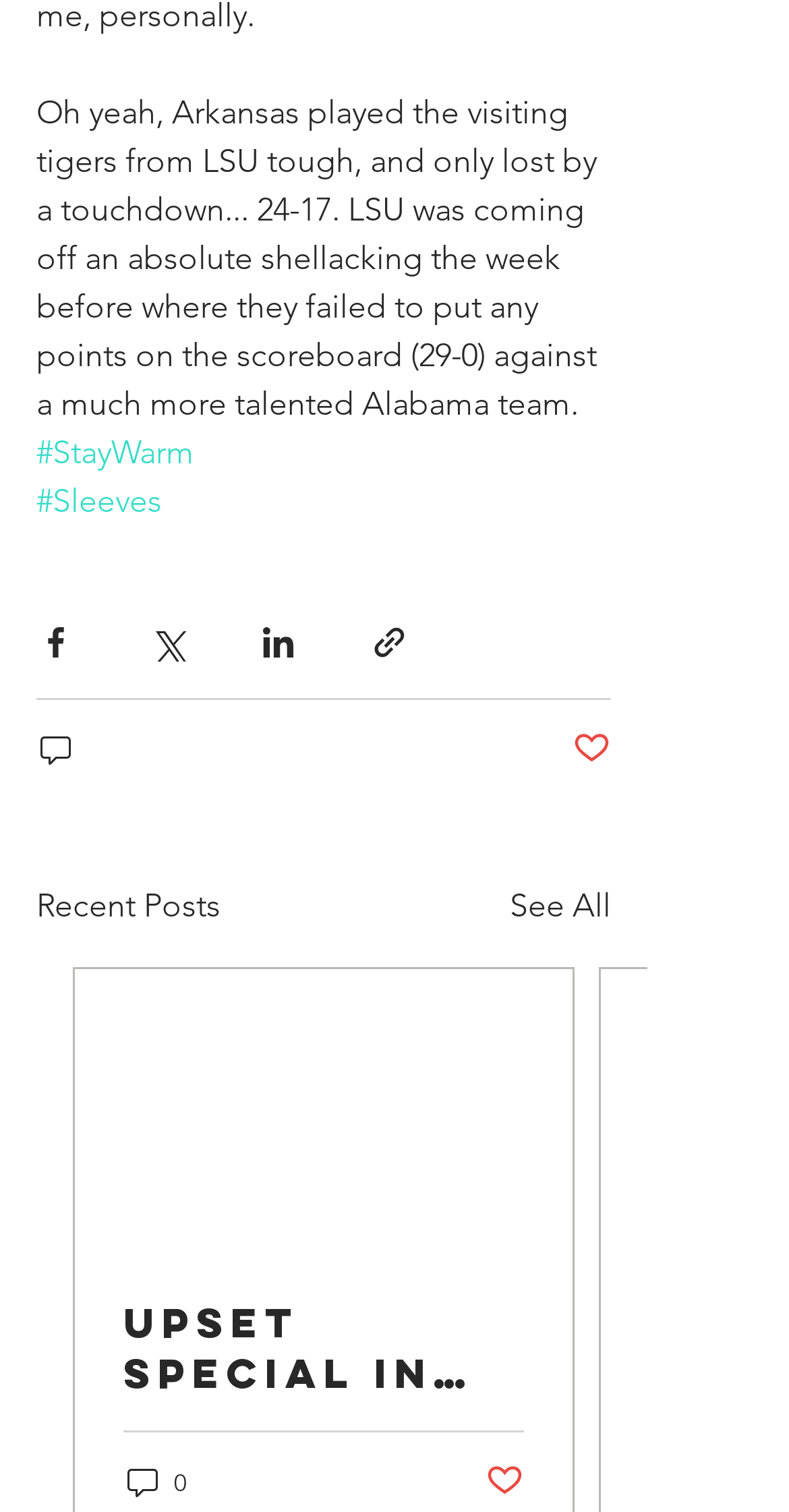Please identify the coordinates of the bounding box for the clickable region that will accomplish this instruction: "Click the Share via Twitter button".

[0.187, 0.412, 0.236, 0.437]